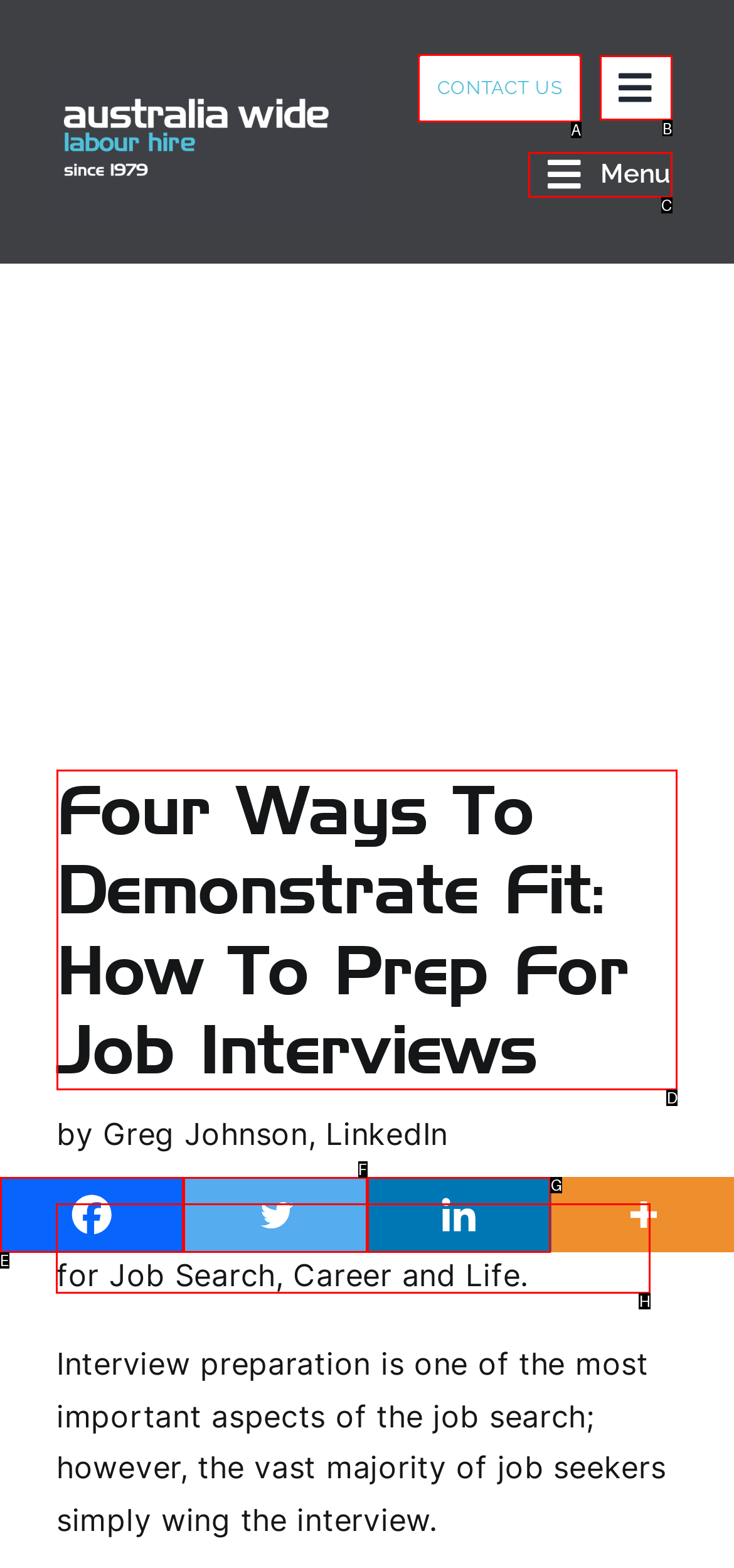Tell me the letter of the correct UI element to click for this instruction: Follow on Facebook. Answer with the letter only.

None